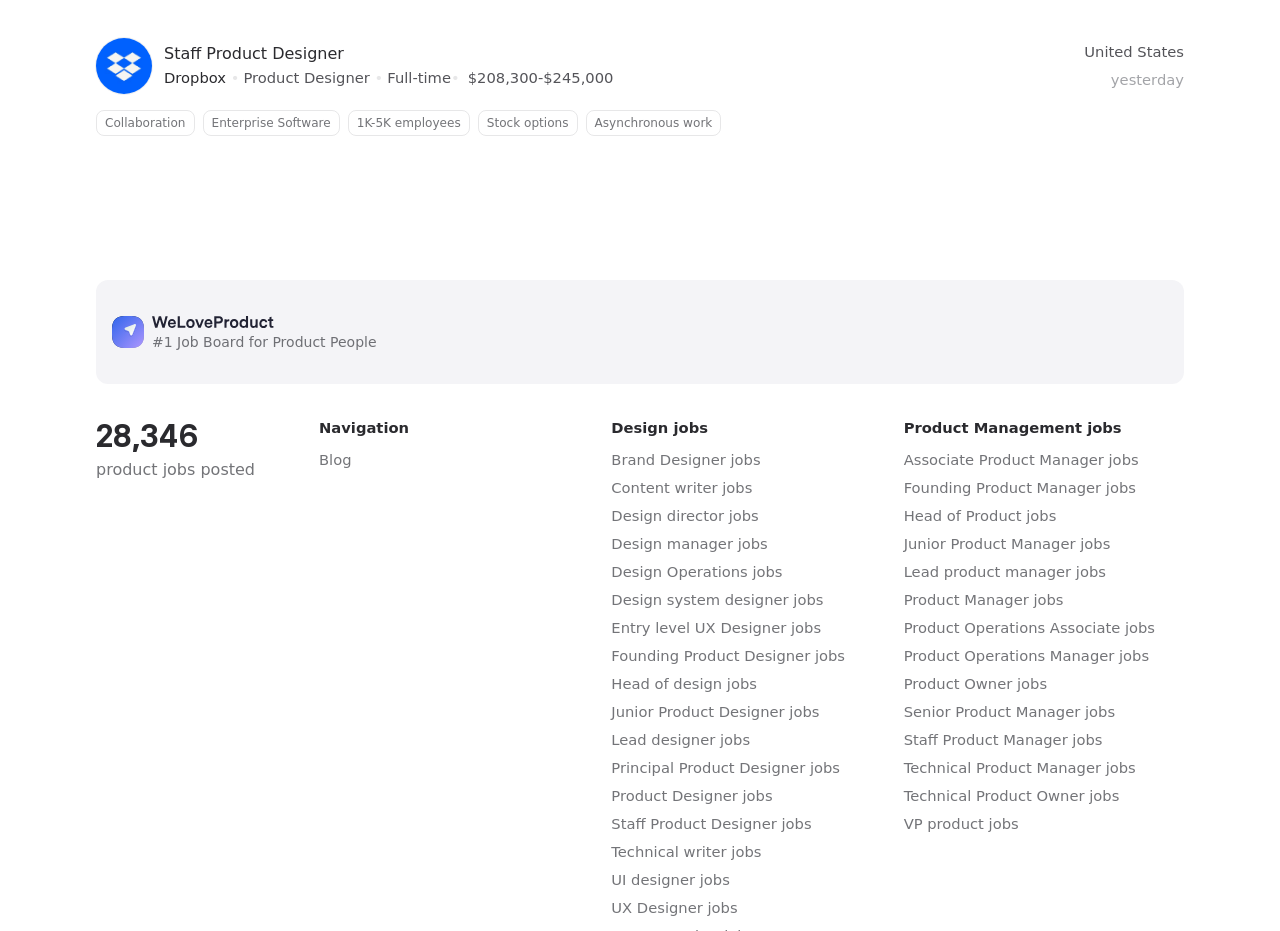Given the element description, predict the bounding box coordinates in the format (top-left x, top-left y, bottom-right x, bottom-right y), using floating point numbers between 0 and 1: Deja un comentario

None